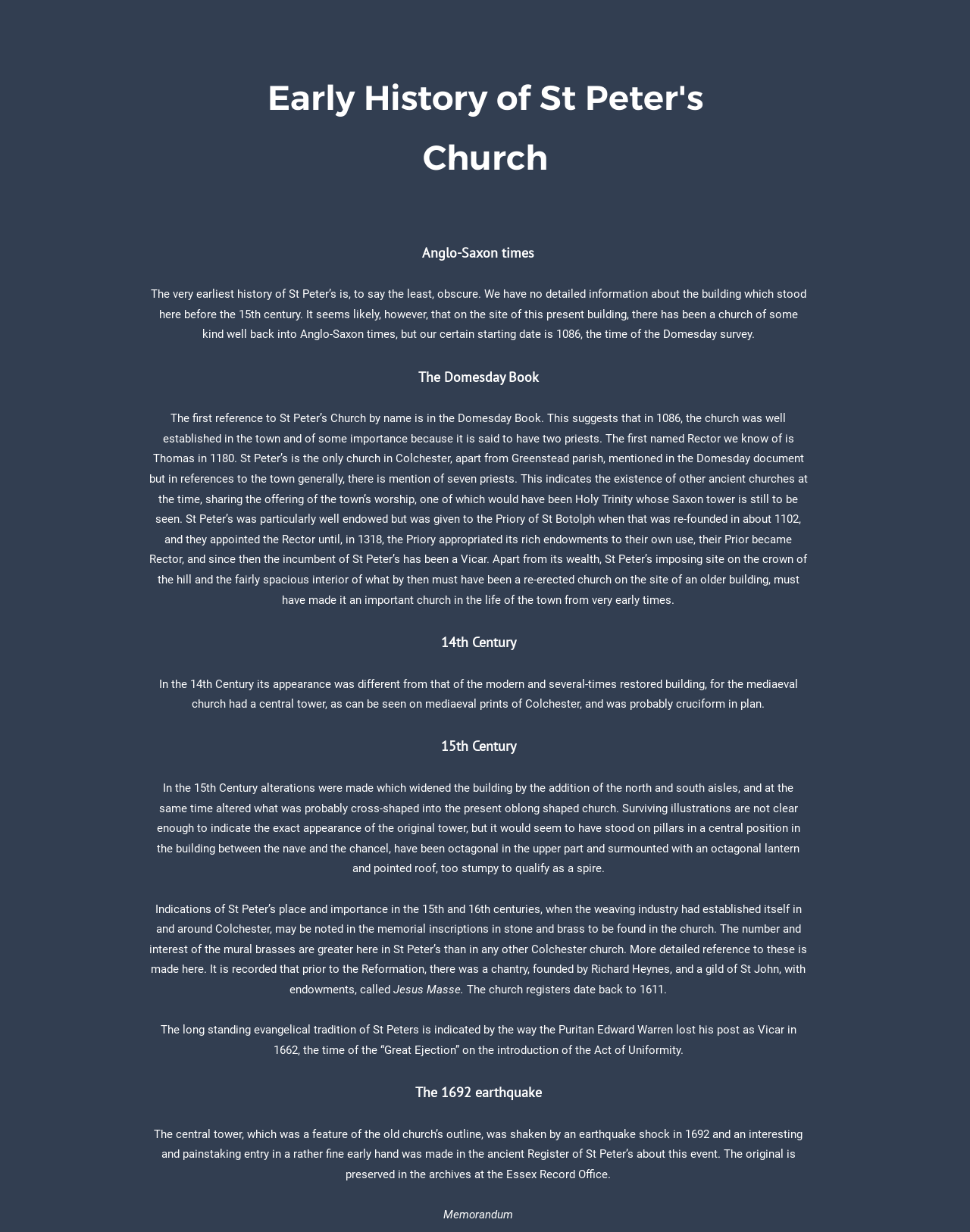What is the event that shook the central tower in 1692?
Using the image as a reference, deliver a detailed and thorough answer to the question.

I read the text and found that the central tower was shaken by an earthquake shock in 1692.